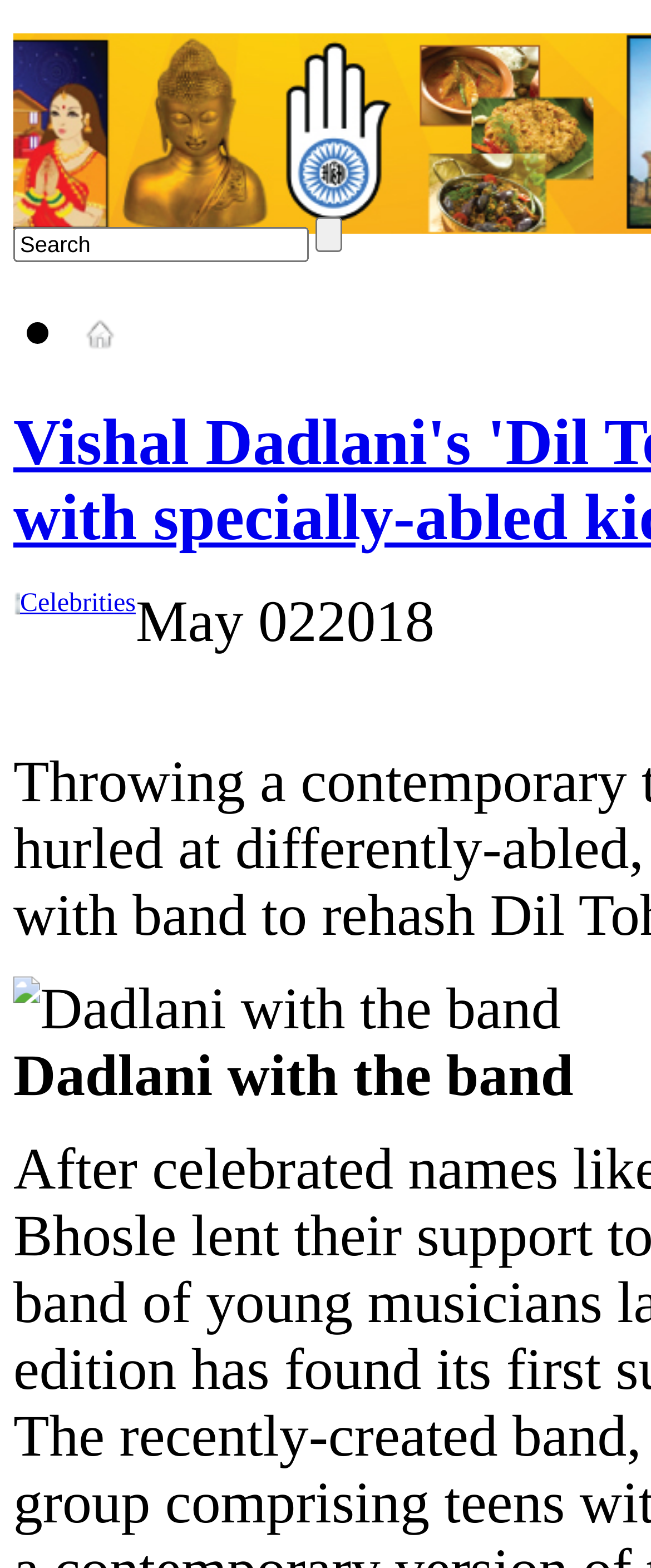Please provide the main heading of the webpage content.

Vishal Dadlani's 'Dil Toh Pagal Hai' rendition with specially-abled kids